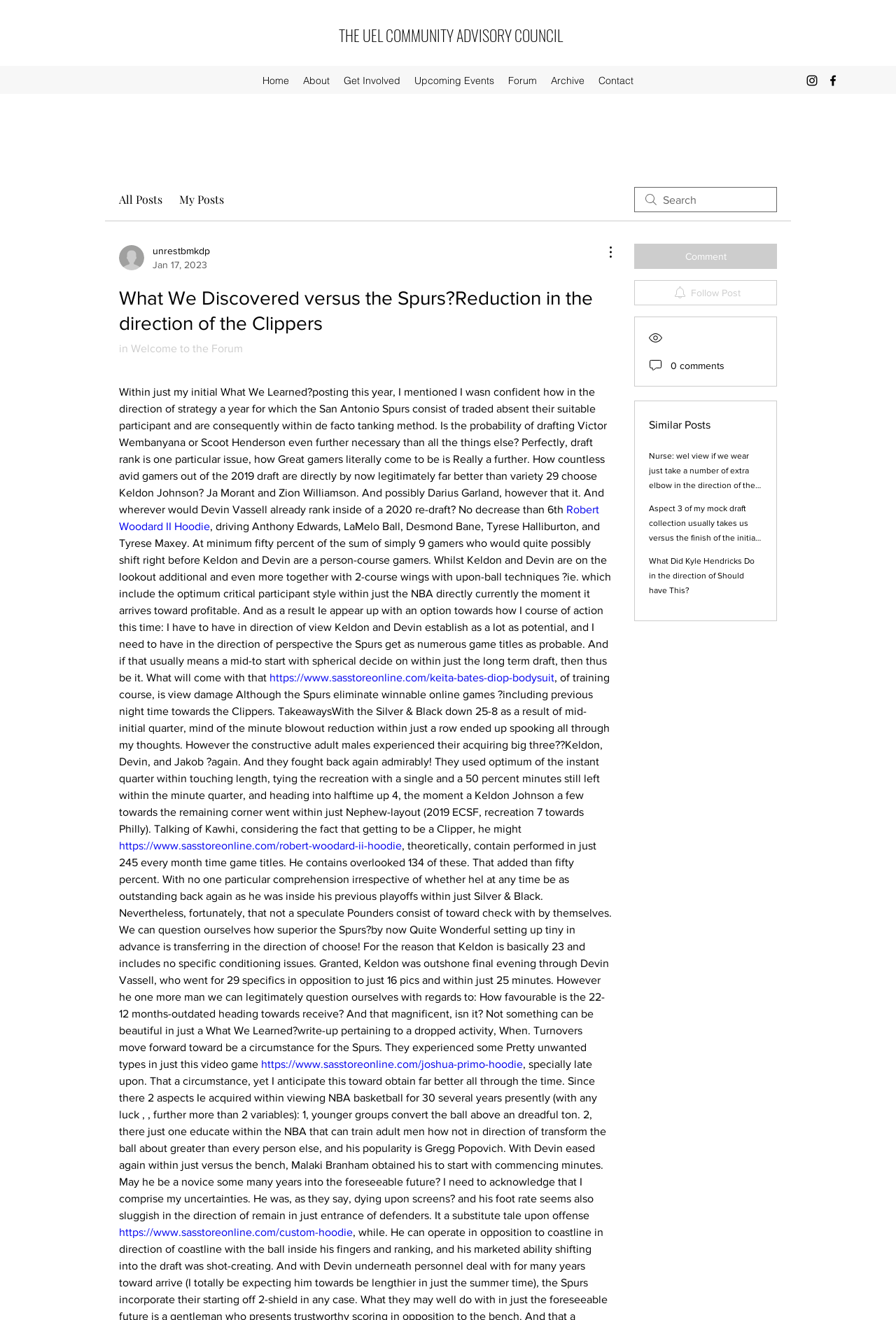Identify the bounding box coordinates of the area you need to click to perform the following instruction: "View the 'Similar Posts'".

[0.724, 0.317, 0.793, 0.326]